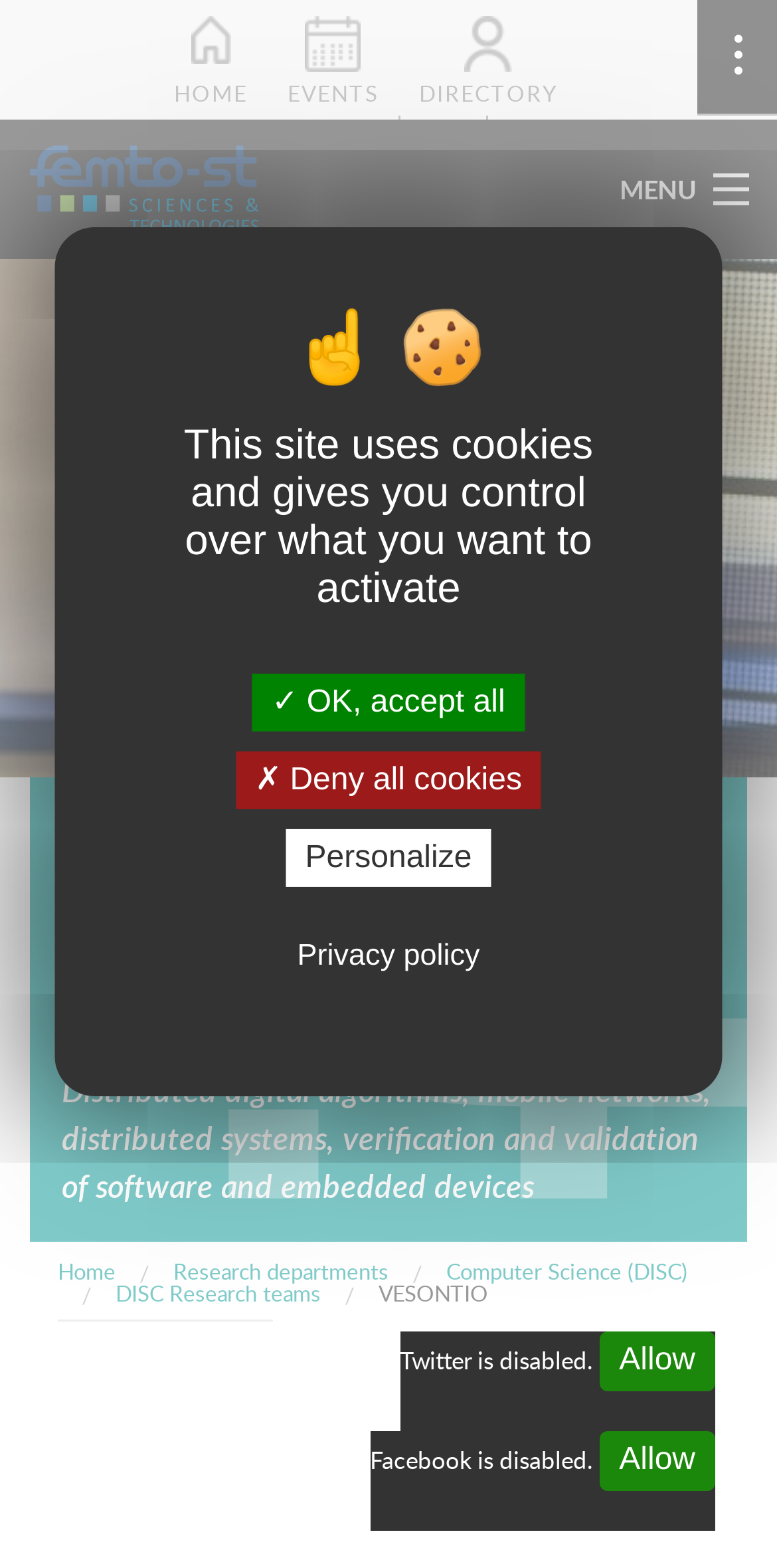Locate the coordinates of the bounding box for the clickable region that fulfills this instruction: "Check the Twitter link".

[0.142, 0.087, 0.168, 0.115]